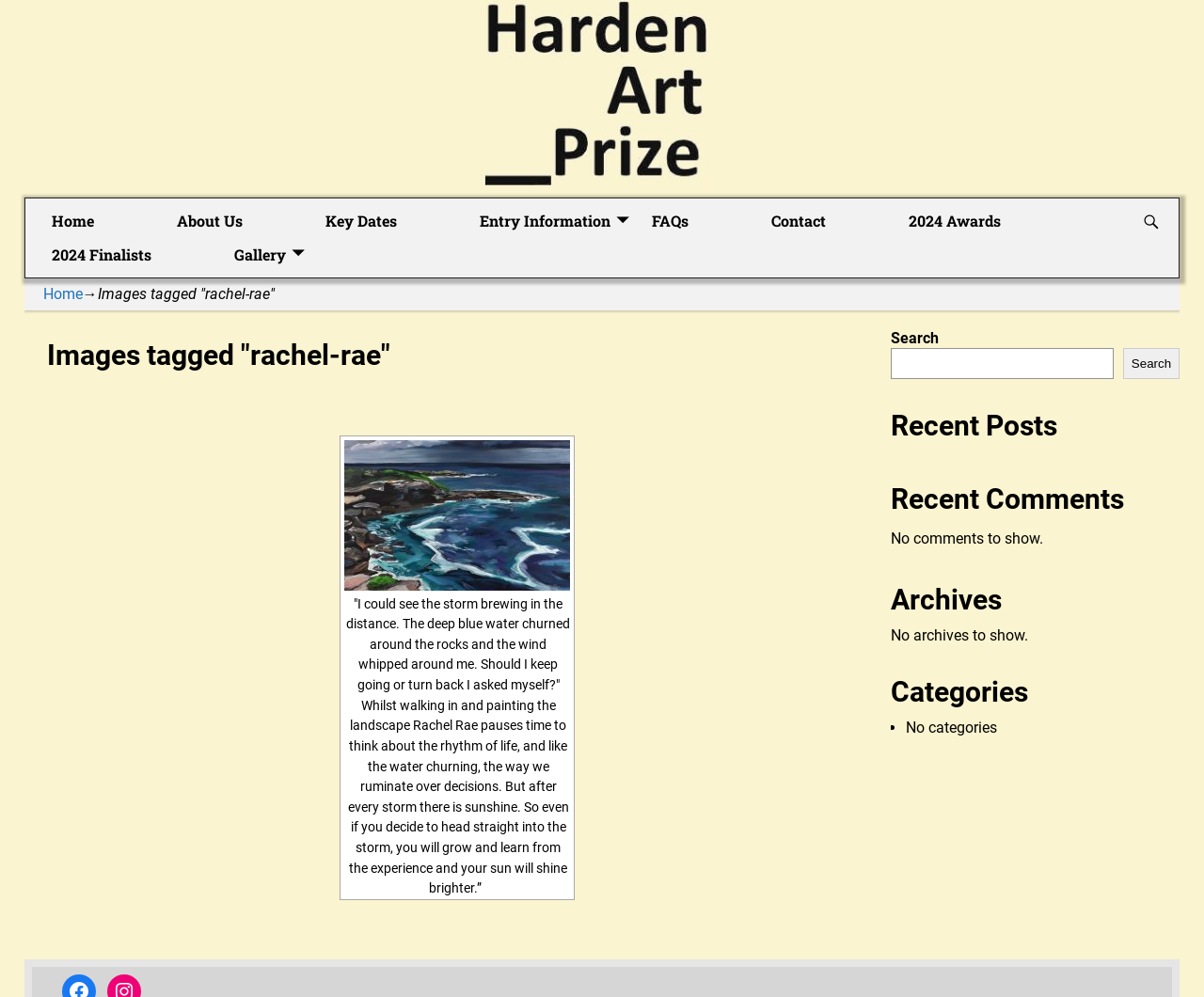How many links are in the main navigation?
Examine the webpage screenshot and provide an in-depth answer to the question.

I counted the links in the main navigation section, which are 'Home', 'About Us', 'Key Dates', 'Entry Information', 'FAQs', 'Contact', and '2024 Awards'. There are 7 links in total.